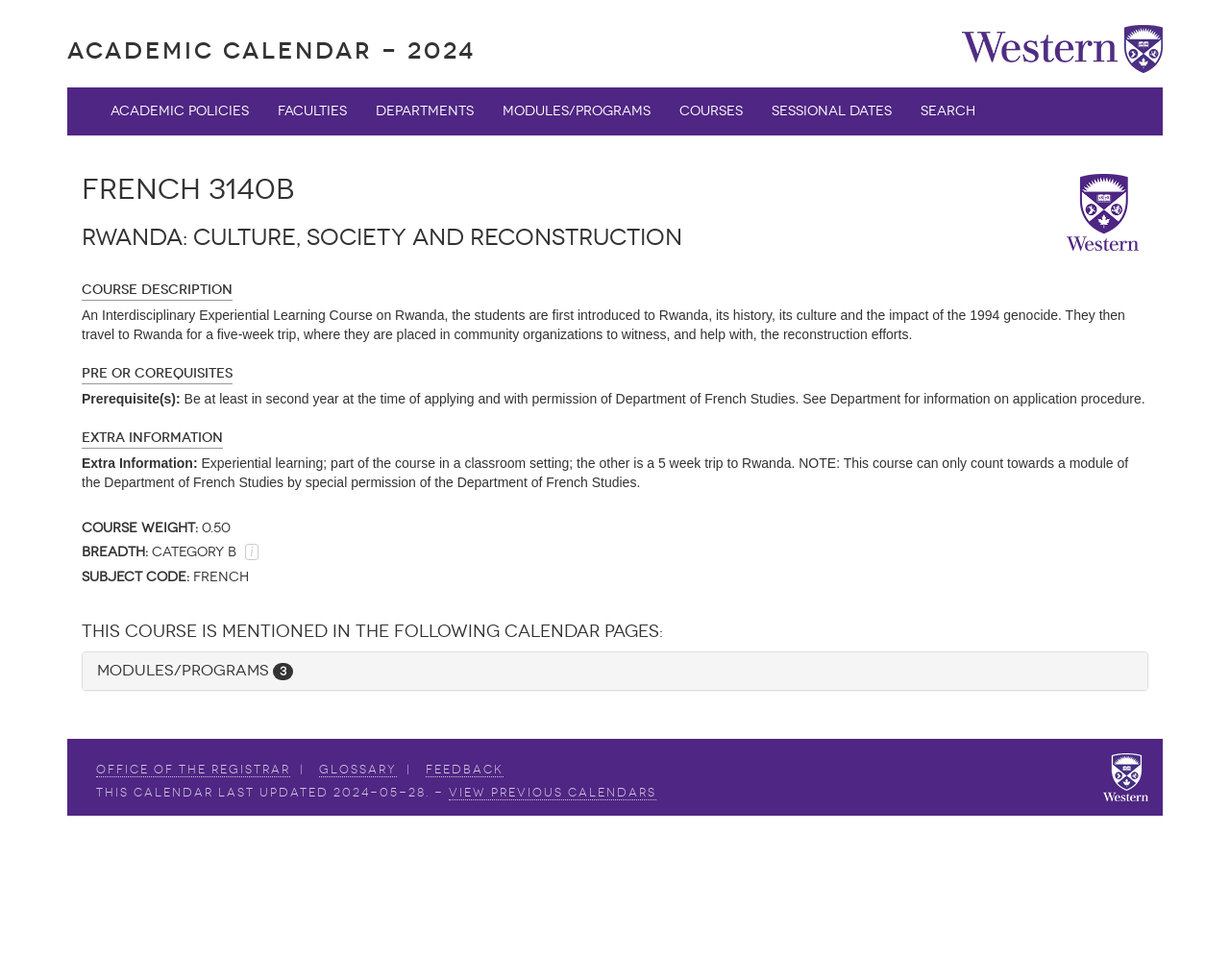Show me the bounding box coordinates of the clickable region to achieve the task as per the instruction: "View Sessional Dates".

[0.616, 0.09, 0.737, 0.139]